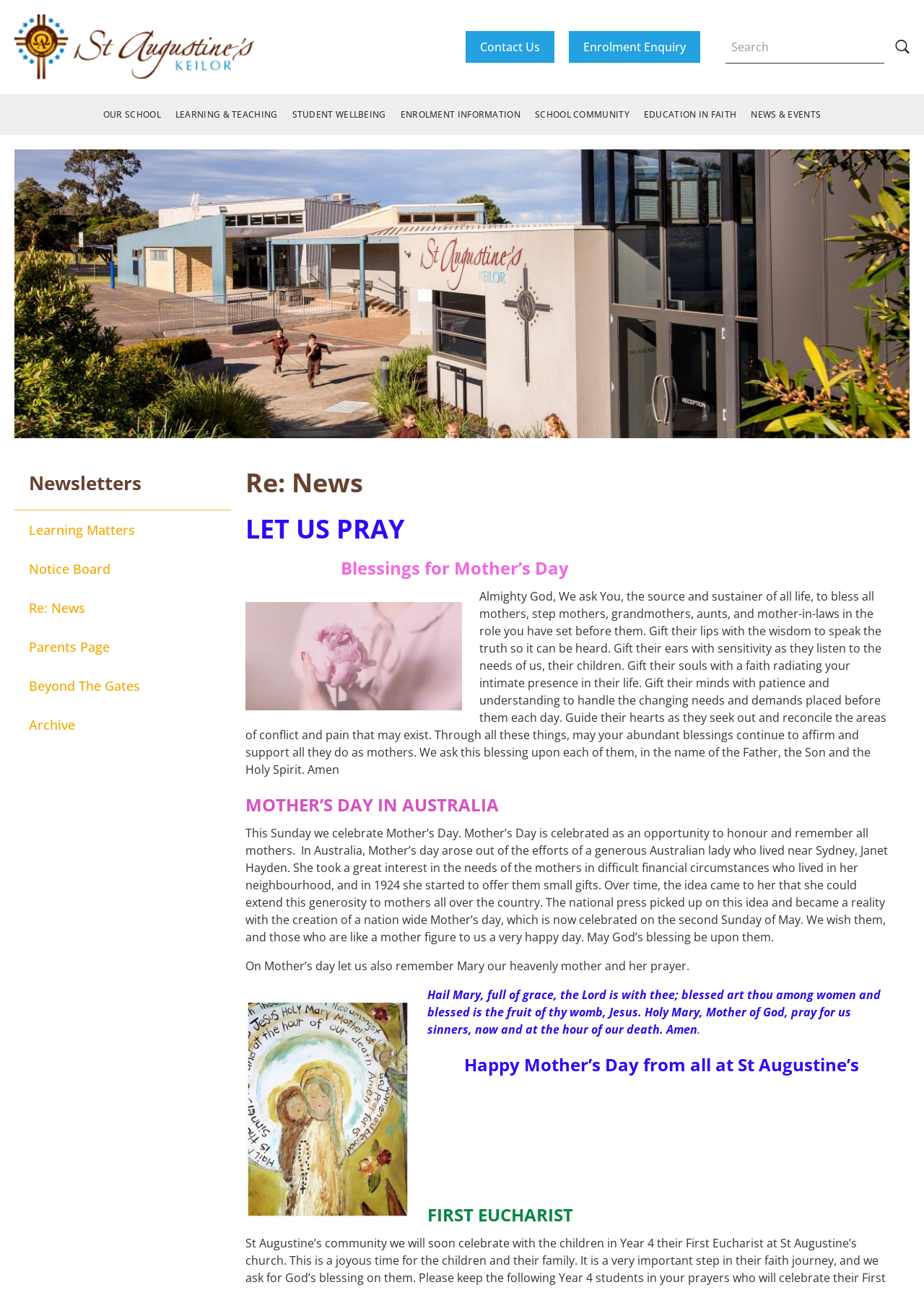Please specify the bounding box coordinates of the area that should be clicked to accomplish the following instruction: "Say Hail Mary". The coordinates should consist of four float numbers between 0 and 1, i.e., [left, top, right, bottom].

[0.462, 0.765, 0.52, 0.777]